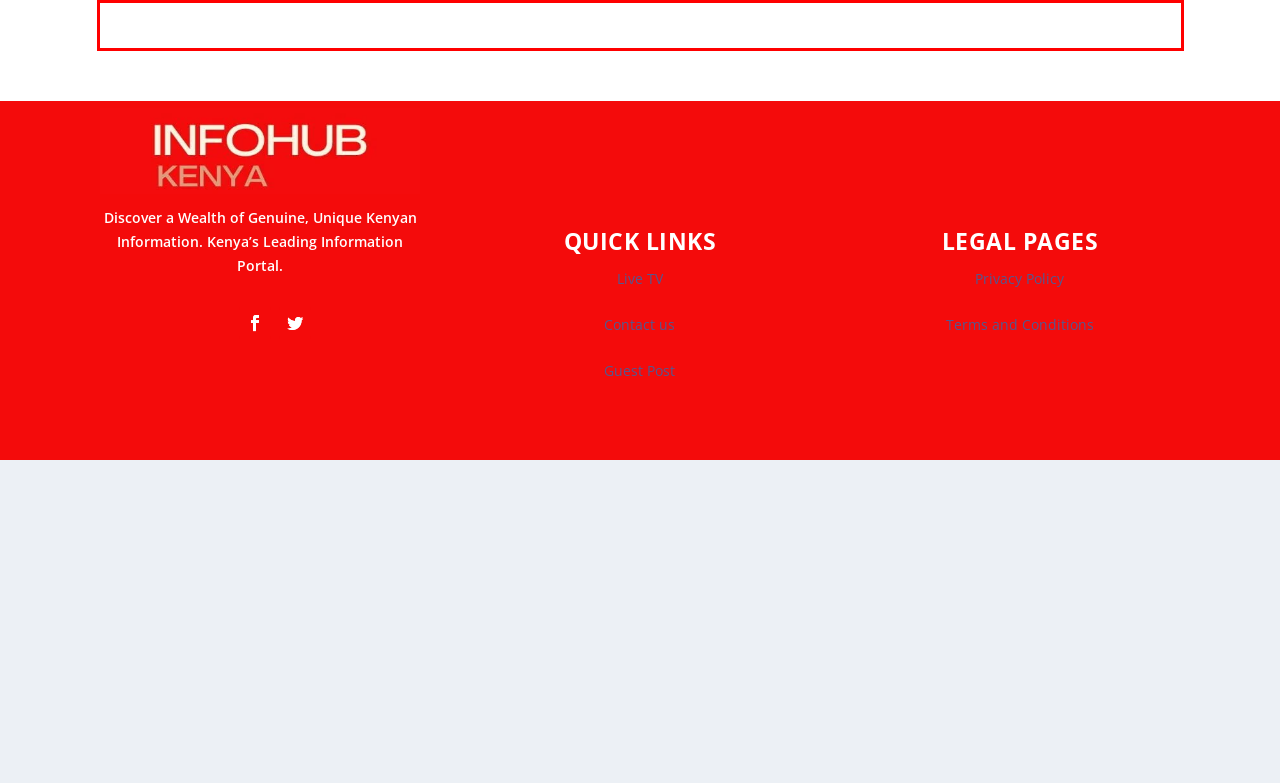You have a screenshot of a webpage with a red bounding box. Identify and extract the text content located inside the red bounding box.

People hate stale content and a stagnant blog. Google also increases the search visibility of websites with fresh content. Make a minimum of two or three posts a week for your blog and you are good to go.